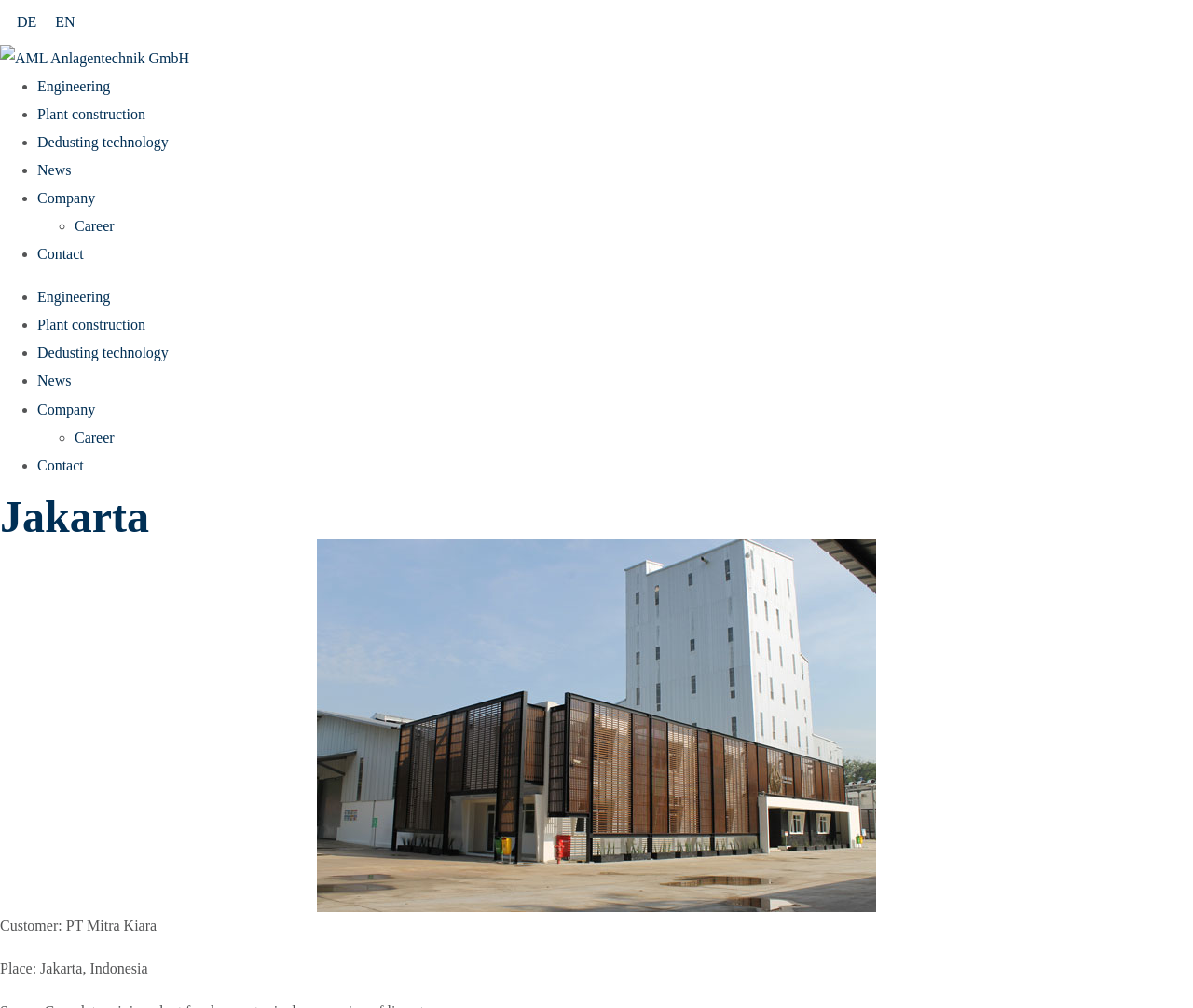Explain the contents of the webpage comprehensively.

The webpage appears to be a company website, specifically AML Anlagentechnik GmbH, with a focus on Jakarta. At the top left corner, there are two language options, "DE" and "EN", followed by the company name "AML Anlagentechnik GmbH" with a corresponding image. 

Below the company name, there is a list of links, including "Engineering", "Plant construction", "Dedusting technology", "News", "Company", and "Contact", each preceded by a bullet point. This list is repeated further down the page.

On the right side of the page, there is a heading "Jakarta" followed by a large image. Below the image, there are two lines of text: "Customer: PT Mitra Kiara" and "Place: Jakarta, Indonesia". 

Additionally, there is a secondary navigation menu with links to "Career" and "Contact", each preceded by a different type of bullet point.